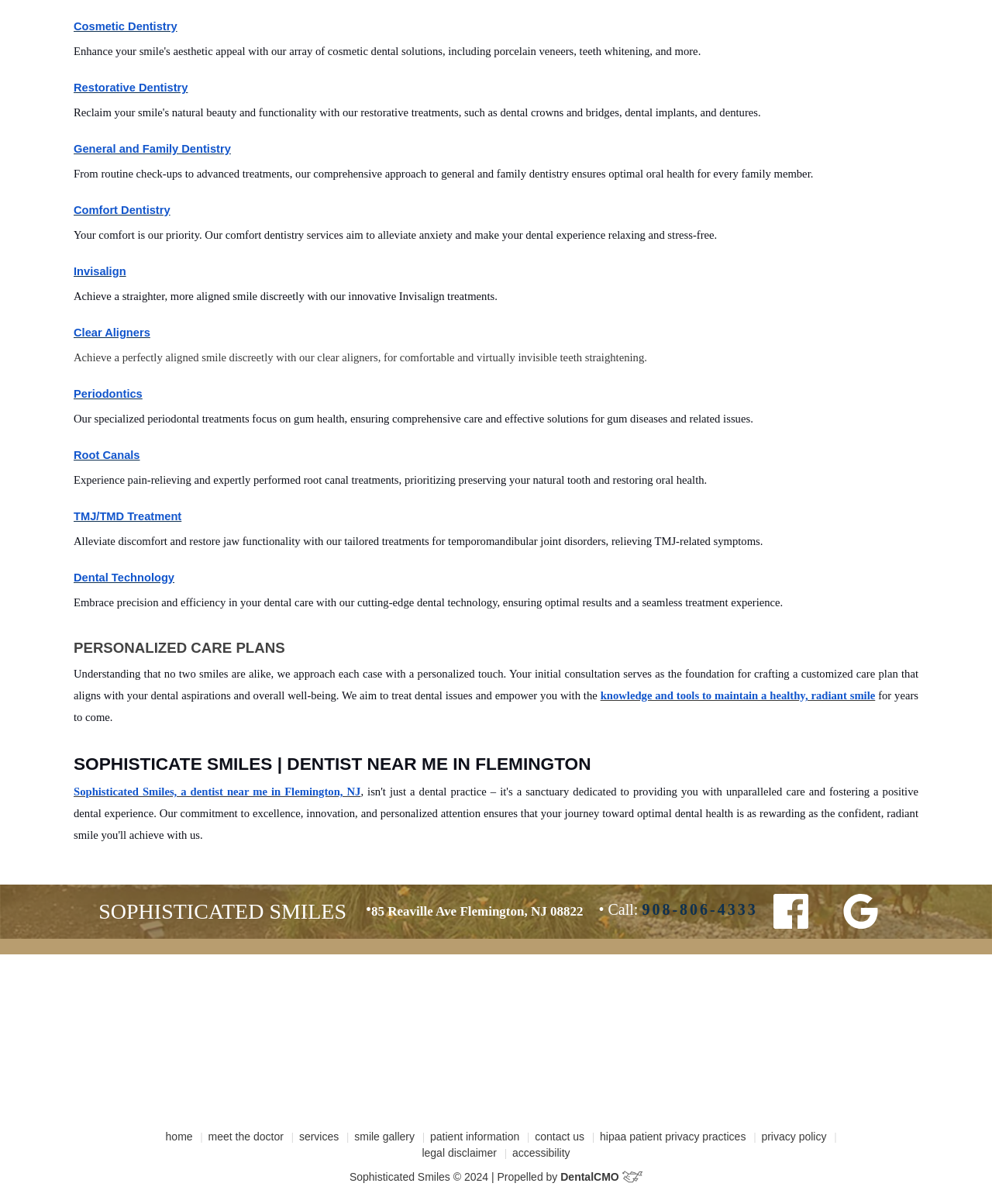Please locate the clickable area by providing the bounding box coordinates to follow this instruction: "Get the contact information".

[0.374, 0.751, 0.588, 0.763]